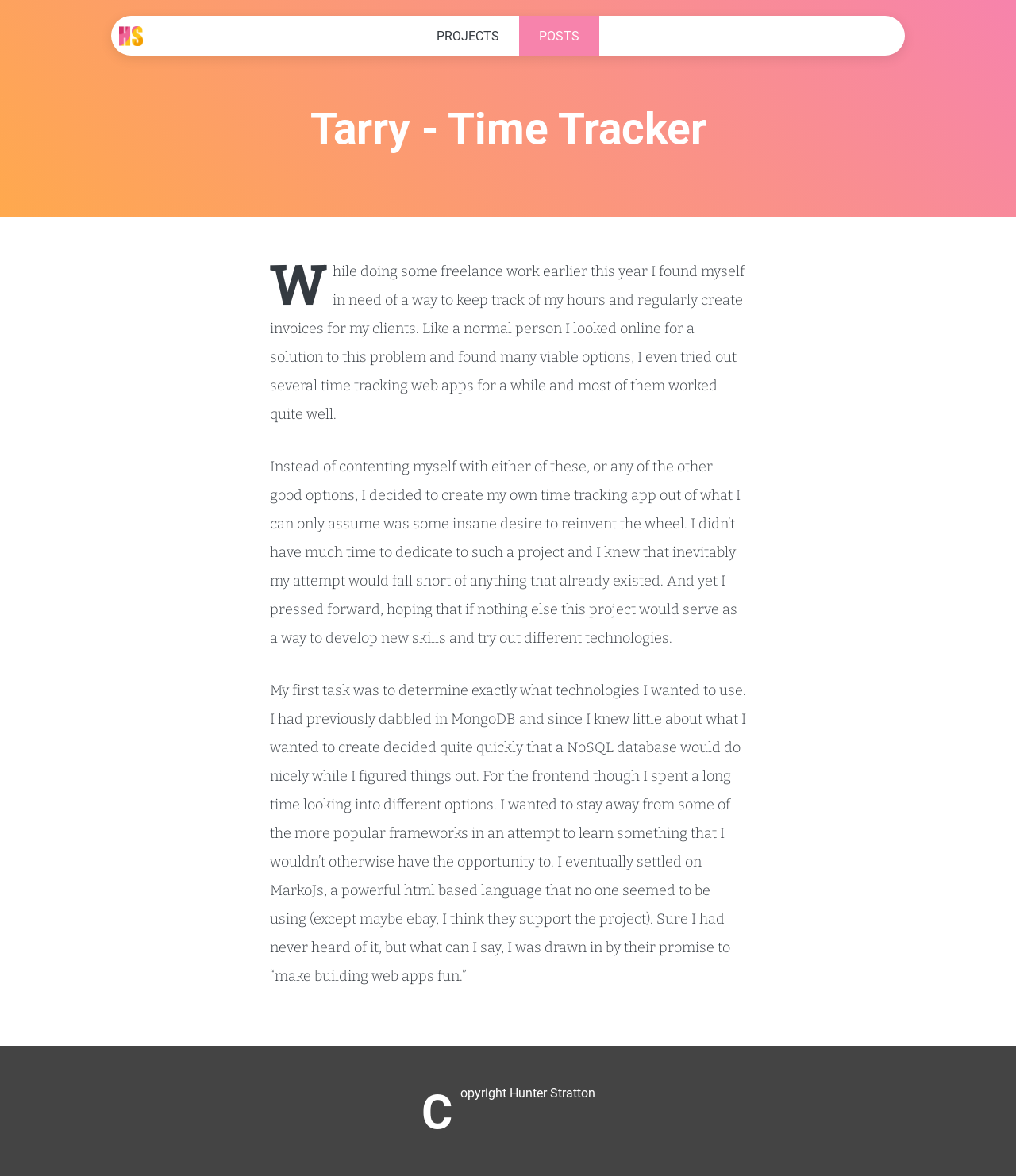Provide a brief response in the form of a single word or phrase:
What is the author's motivation for creating the time tracking app?

To develop new skills